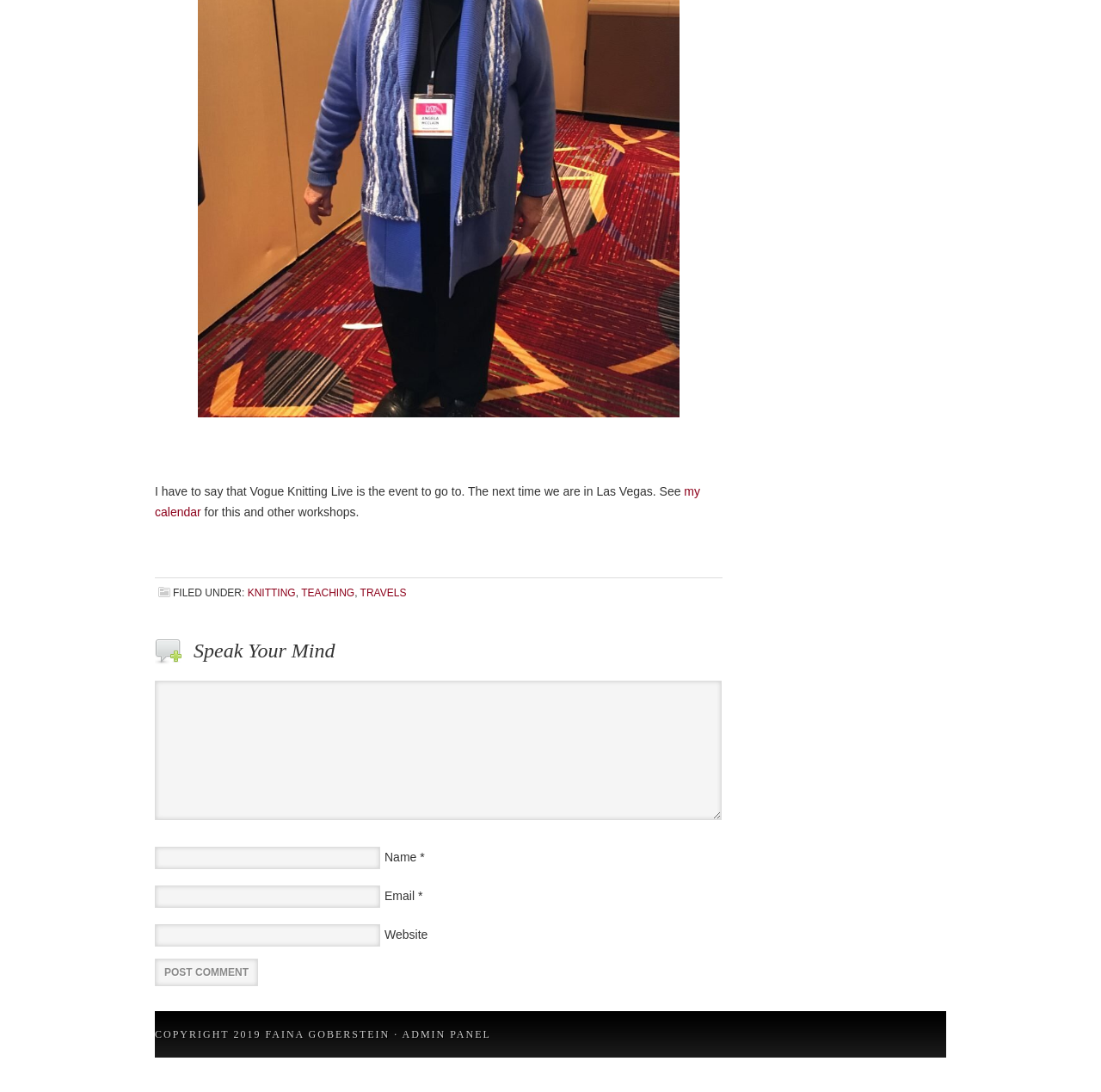Please find and report the bounding box coordinates of the element to click in order to perform the following action: "click the link to view KNITTING". The coordinates should be expressed as four float numbers between 0 and 1, in the format [left, top, right, bottom].

[0.225, 0.537, 0.269, 0.548]